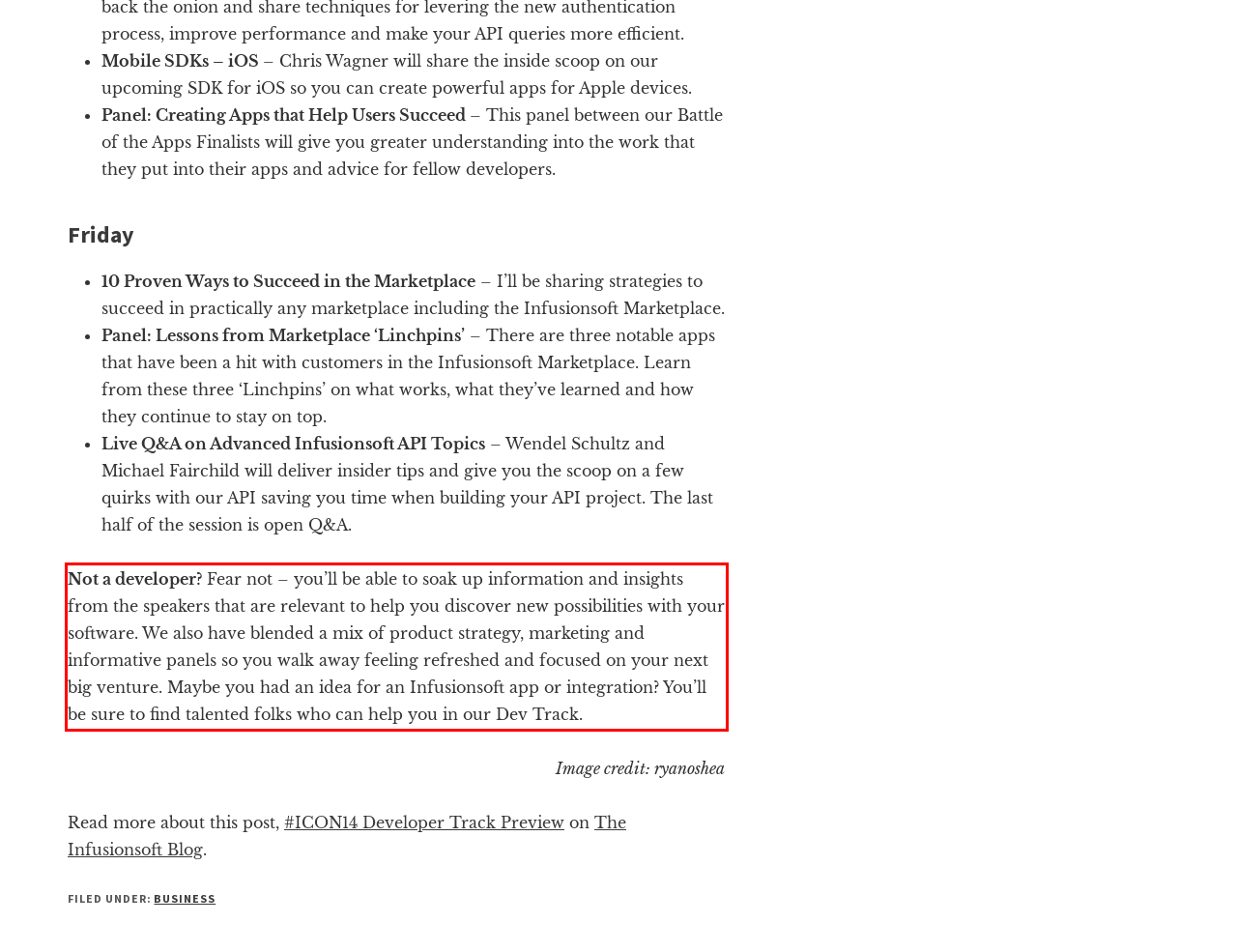Please examine the webpage screenshot containing a red bounding box and use OCR to recognize and output the text inside the red bounding box.

Not a developer? Fear not – you’ll be able to soak up information and insights from the speakers that are relevant to help you discover new possibilities with your software. We also have blended a mix of product strategy, marketing and informative panels so you walk away feeling refreshed and focused on your next big venture. Maybe you had an idea for an Infusionsoft app or integration? You’ll be sure to find talented folks who can help you in our Dev Track.